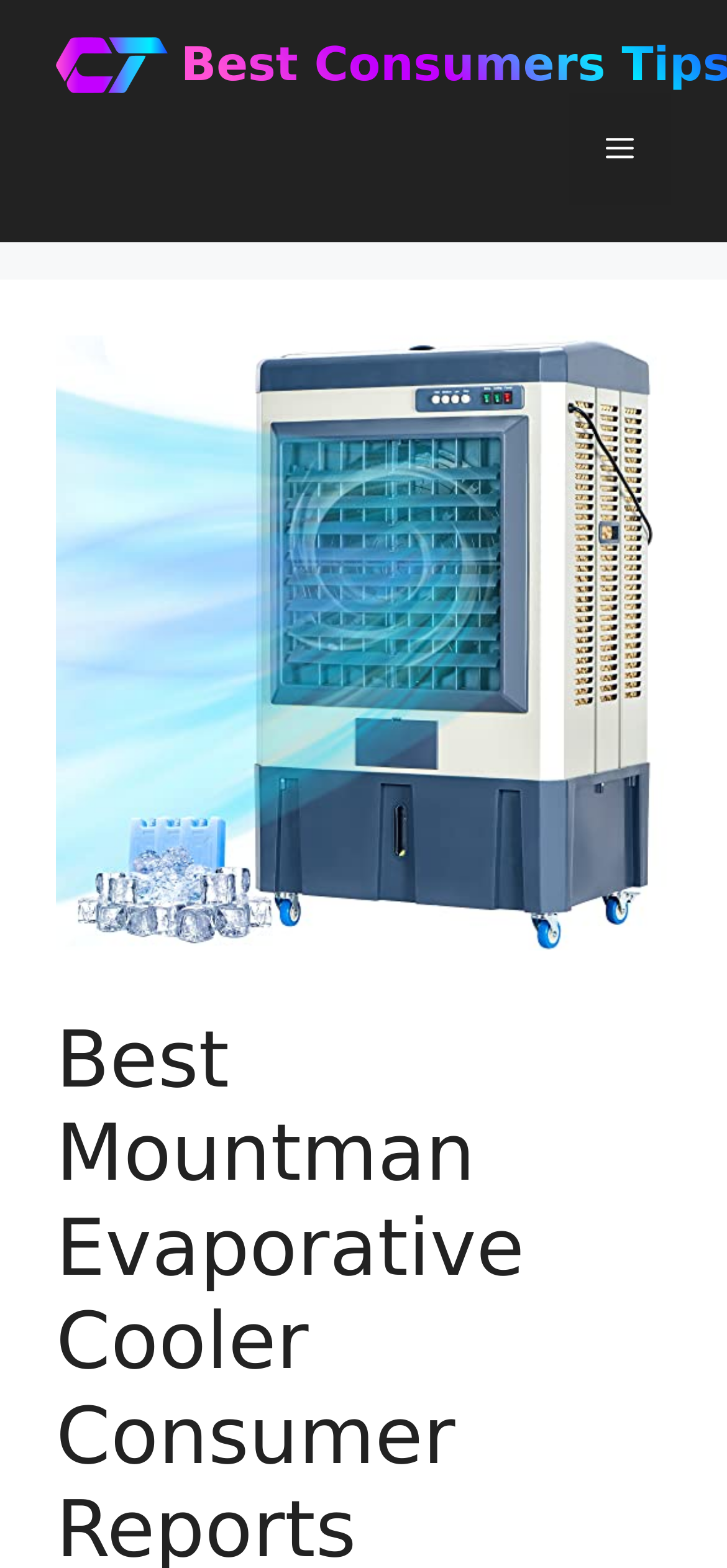Please find and report the primary heading text from the webpage.

Best Mountman Evaporative Cooler Consumer Reports